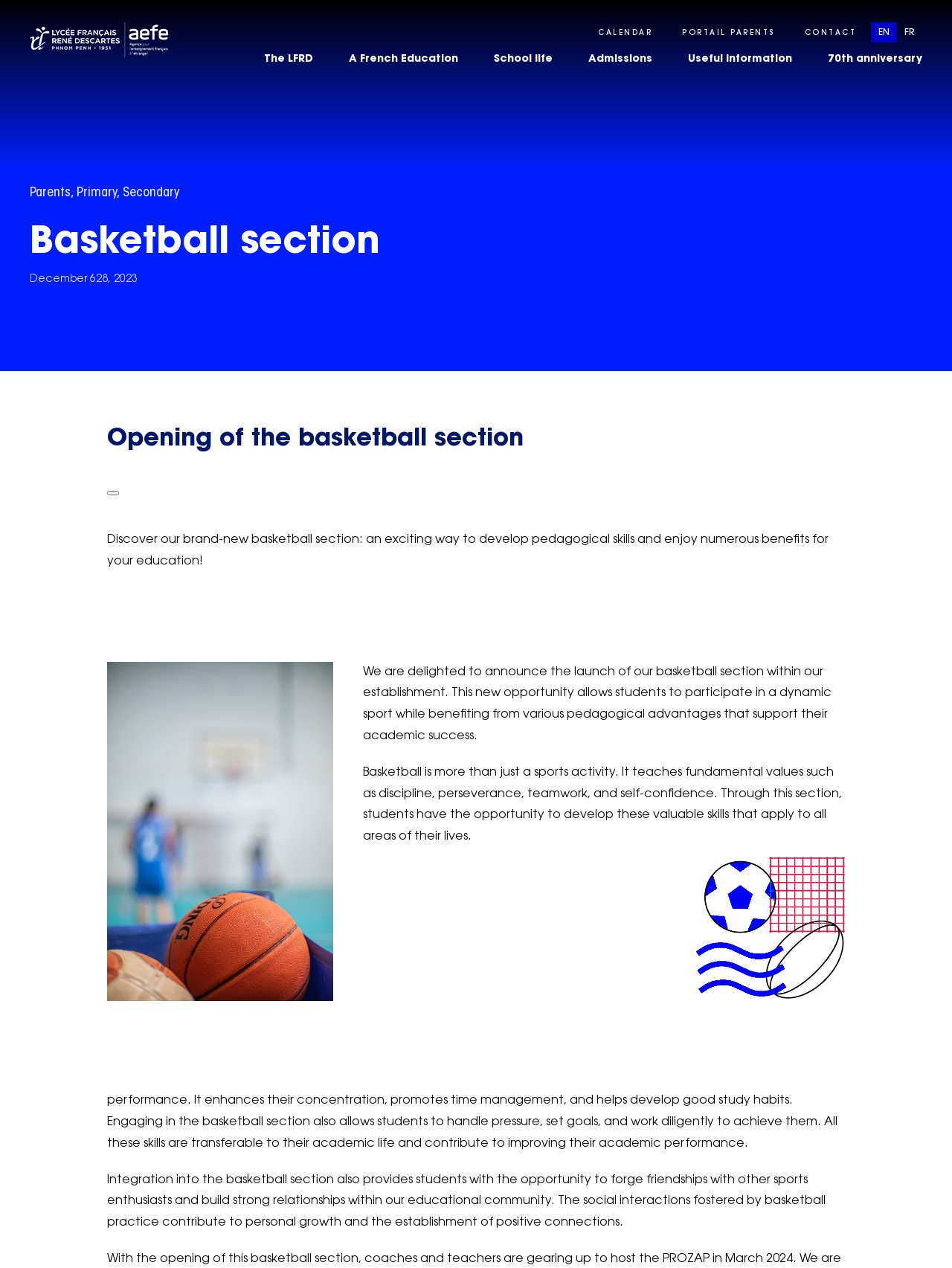Specify the bounding box coordinates of the area to click in order to execute this command: 'Click on CALENDAR'. The coordinates should consist of four float numbers ranging from 0 to 1, and should be formatted as [left, top, right, bottom].

[0.612, 0.018, 0.701, 0.033]